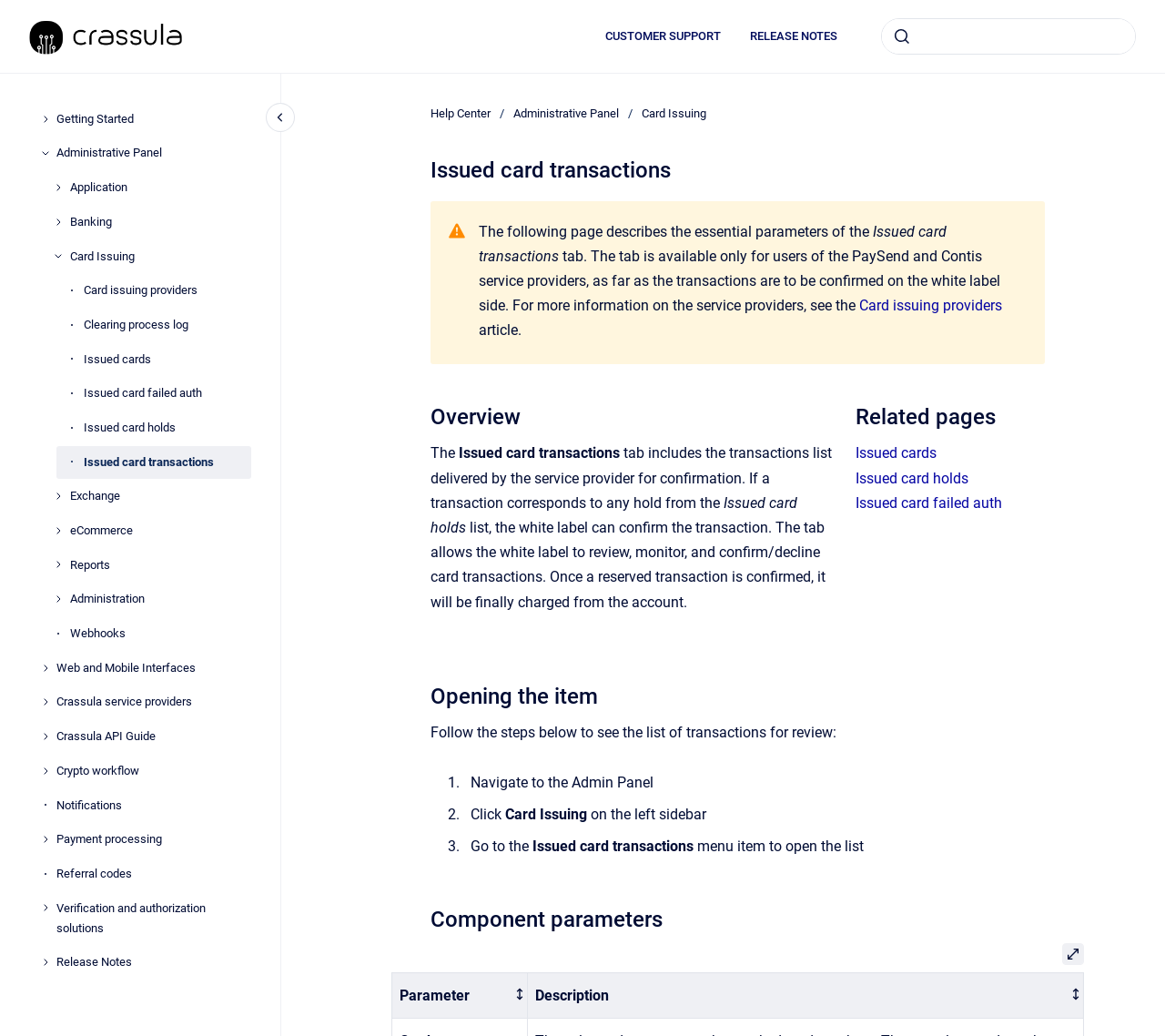Find the bounding box coordinates of the element I should click to carry out the following instruction: "view issued card transactions".

[0.071, 0.43, 0.216, 0.462]